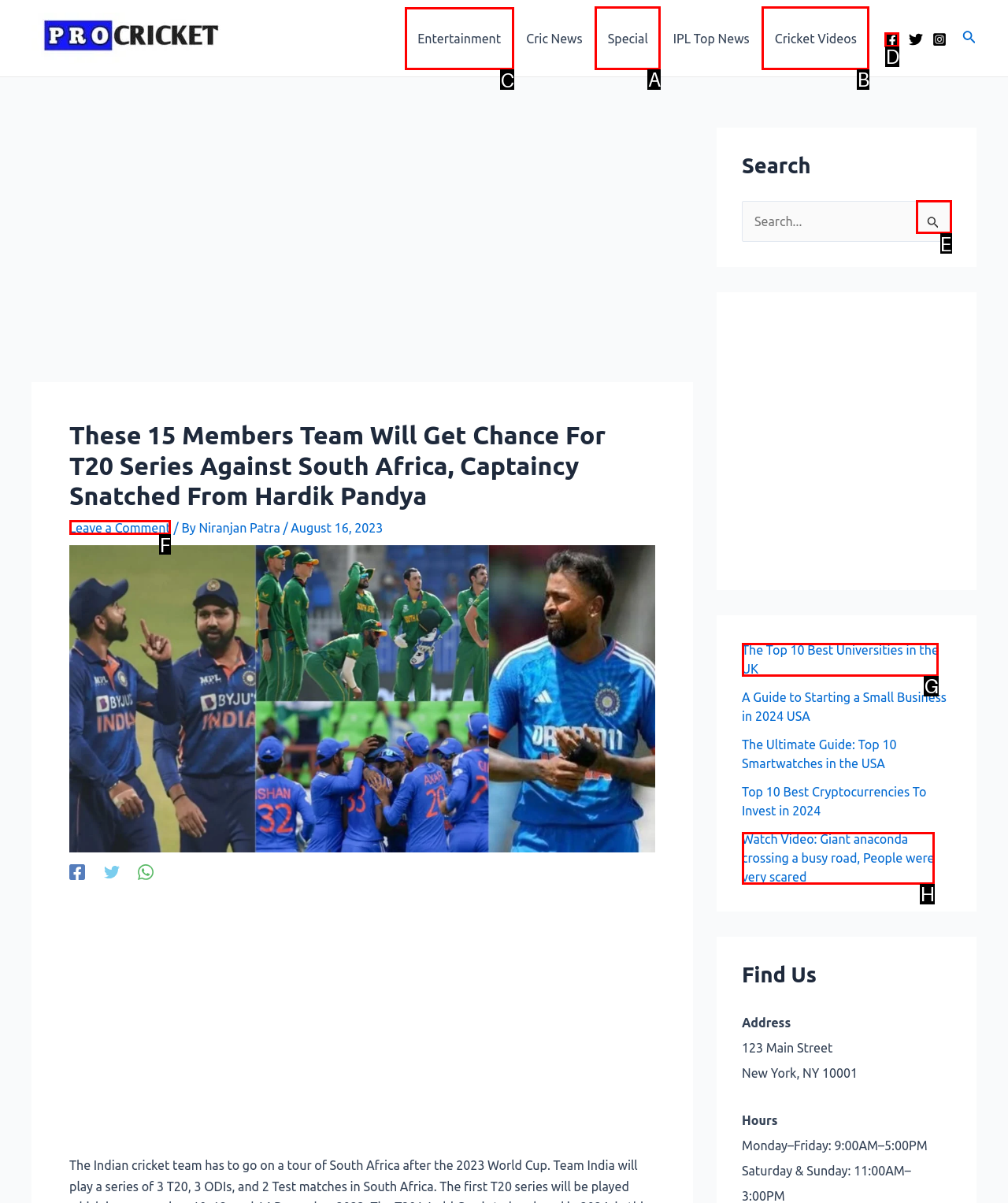Determine the letter of the UI element that you need to click to perform the task: Click on the 'Entertainment' link.
Provide your answer with the appropriate option's letter.

C